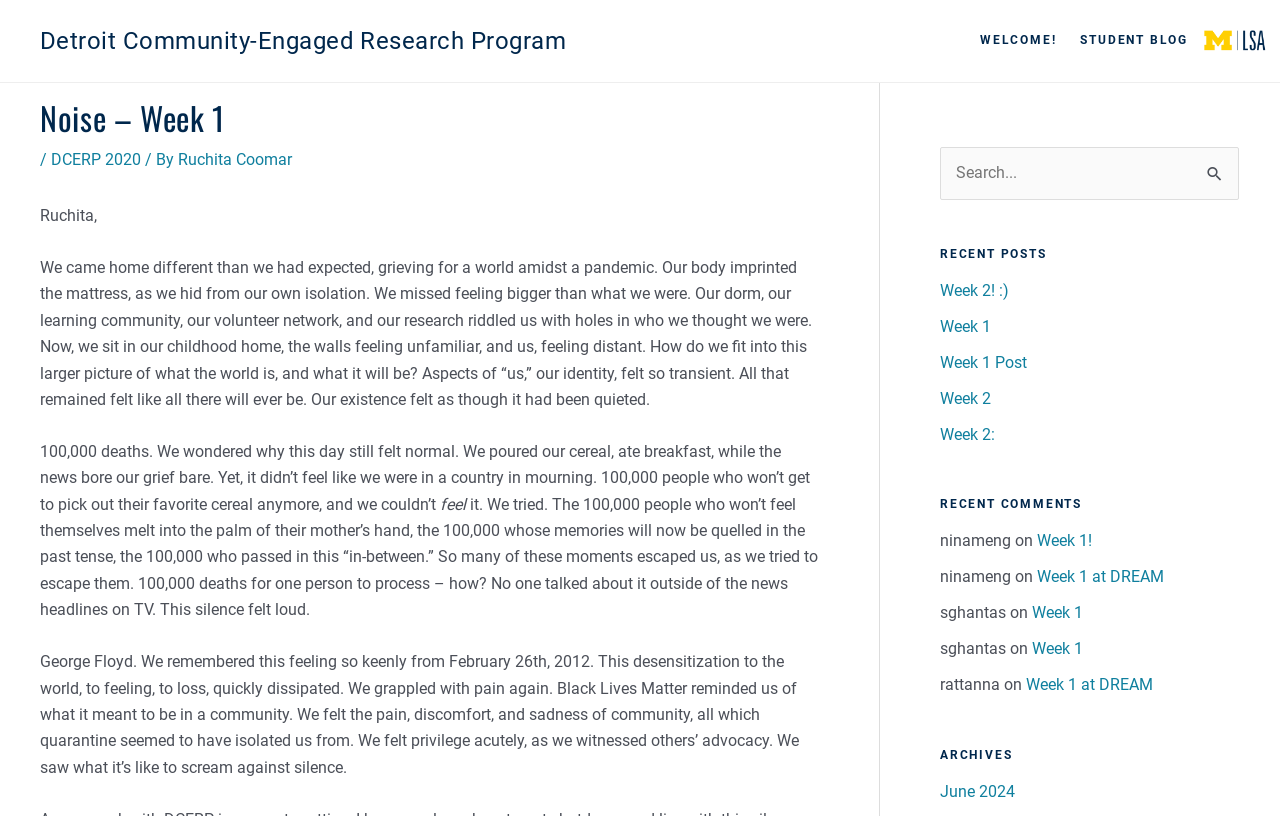What is the topic of the blog post?
Using the image as a reference, answer with just one word or a short phrase.

Grief and isolation during pandemic